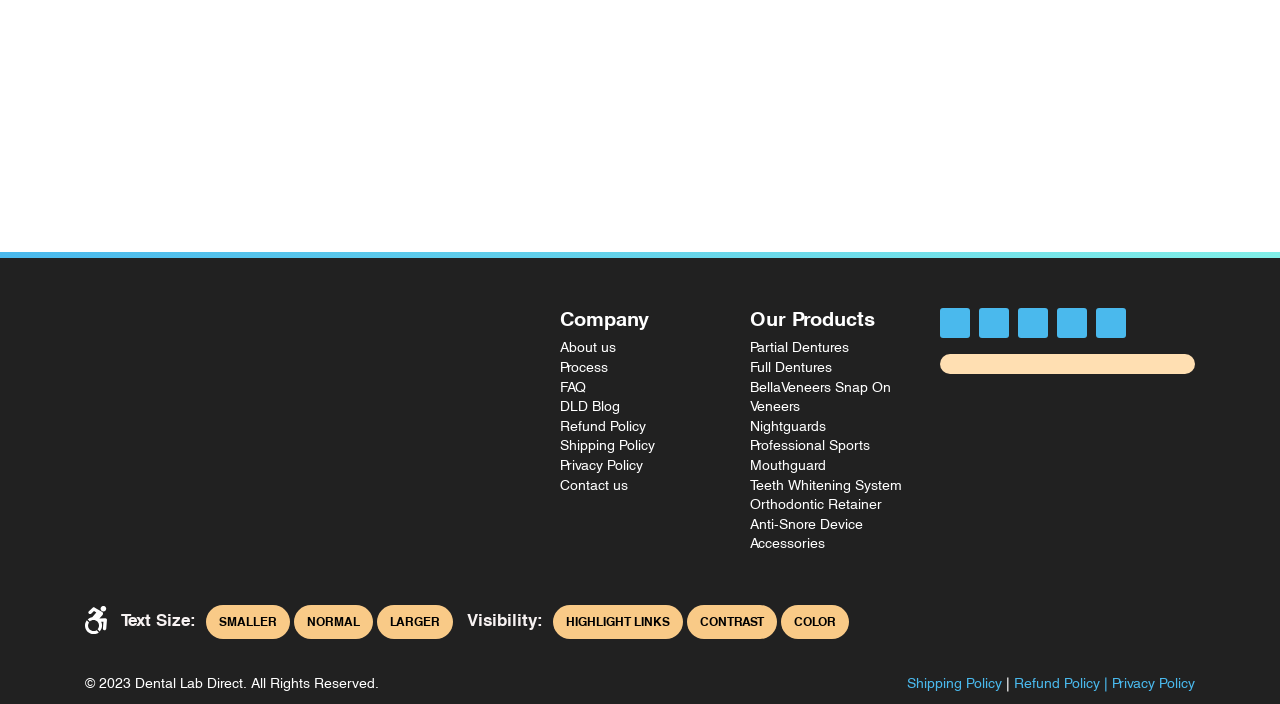What is the company name?
Can you offer a detailed and complete answer to this question?

The company name is obtained from the heading element 'Company' located at [0.438, 0.438, 0.562, 0.469] which is a prominent element on the webpage.